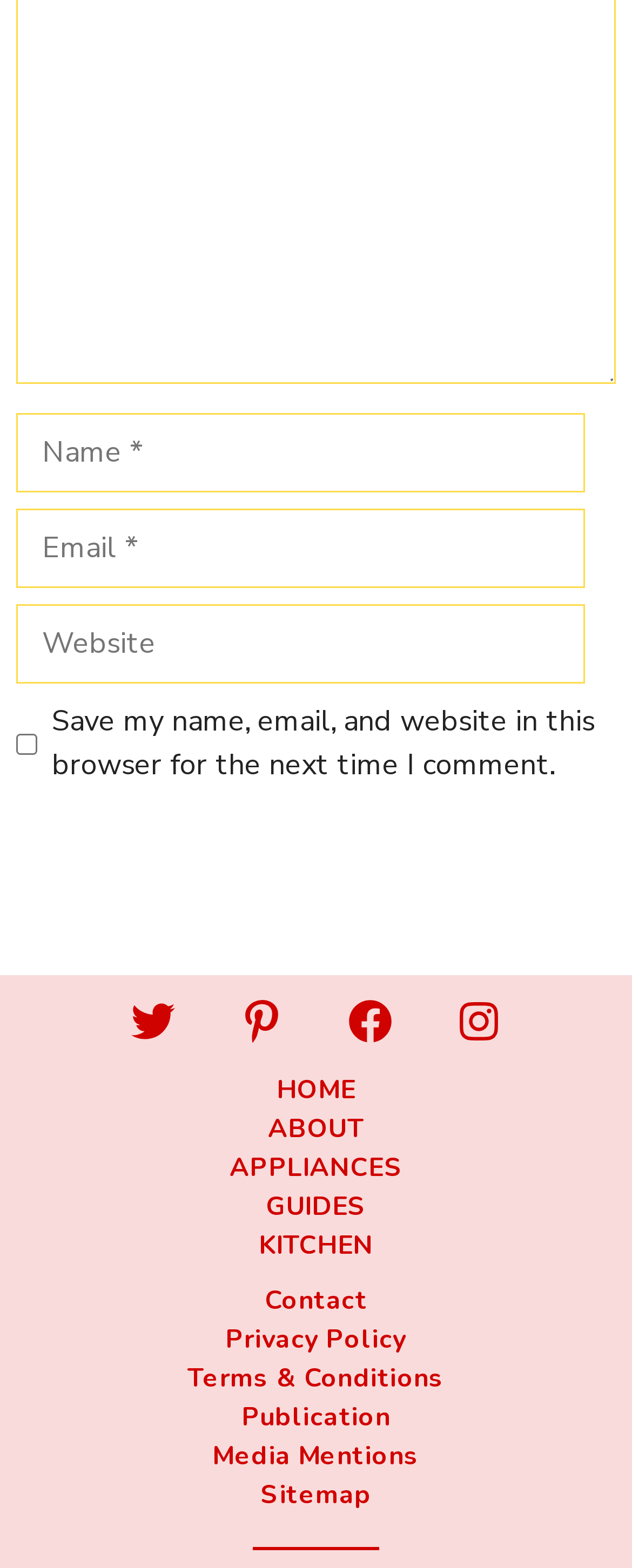Determine the bounding box for the UI element described here: "Terms & Conditions".

[0.297, 0.868, 0.703, 0.891]